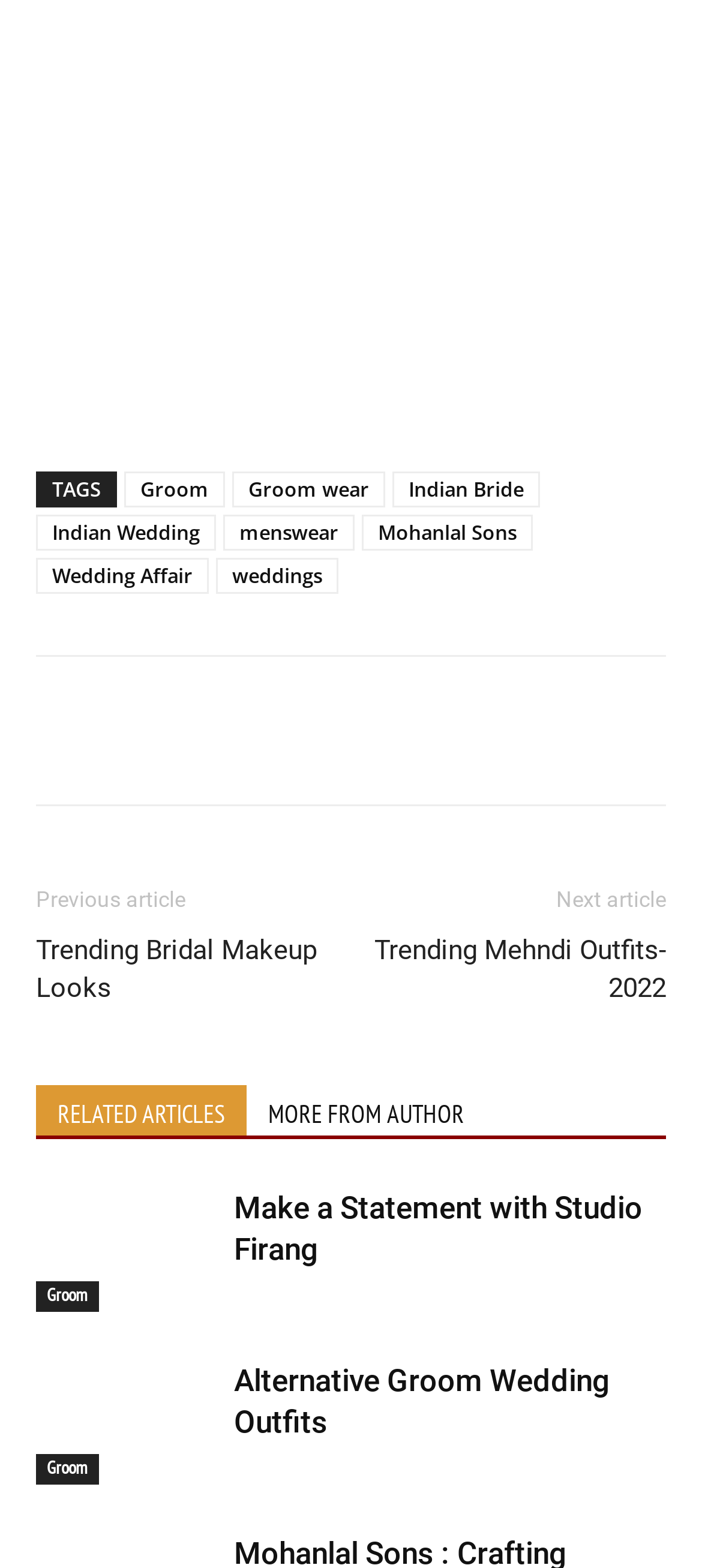Based on the description "Groom wear", find the bounding box of the specified UI element.

[0.331, 0.301, 0.549, 0.324]